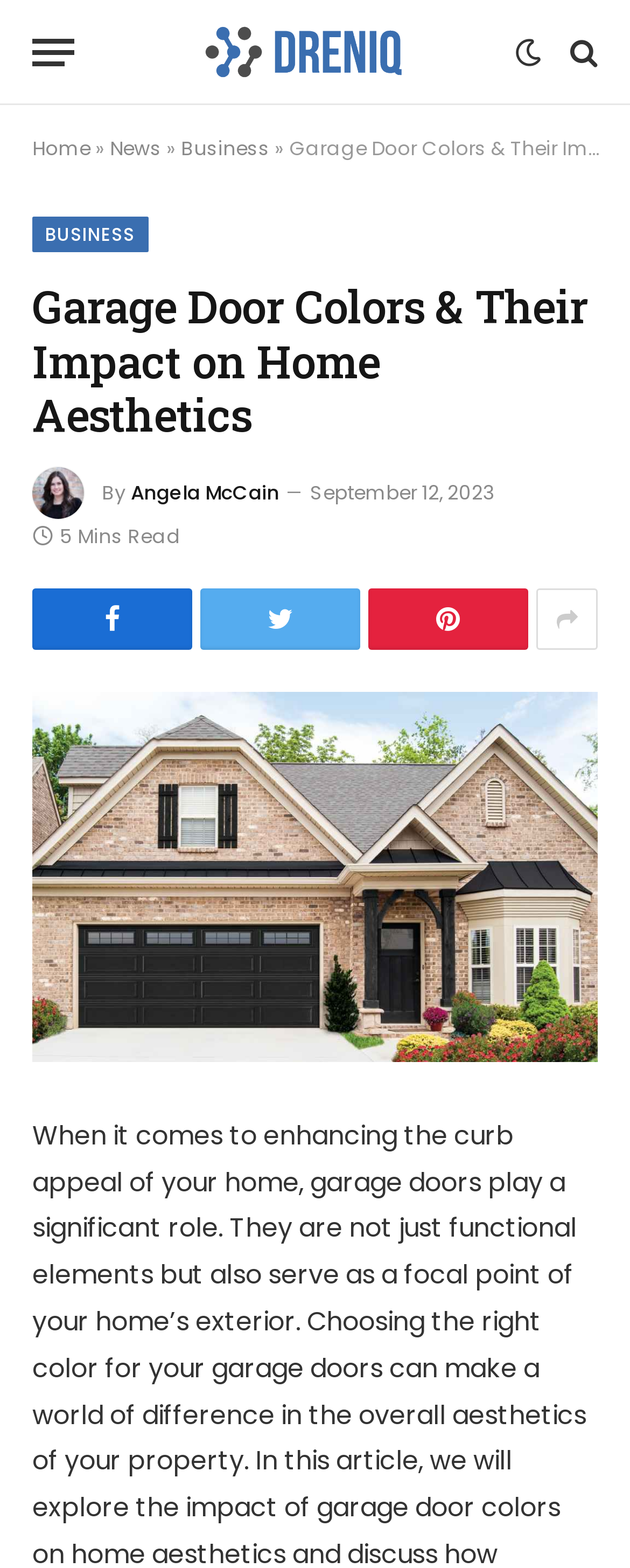How many social media links are there?
Answer the question with as much detail as possible.

I found the social media links by looking at the icons at the bottom of the page, which are four in total.